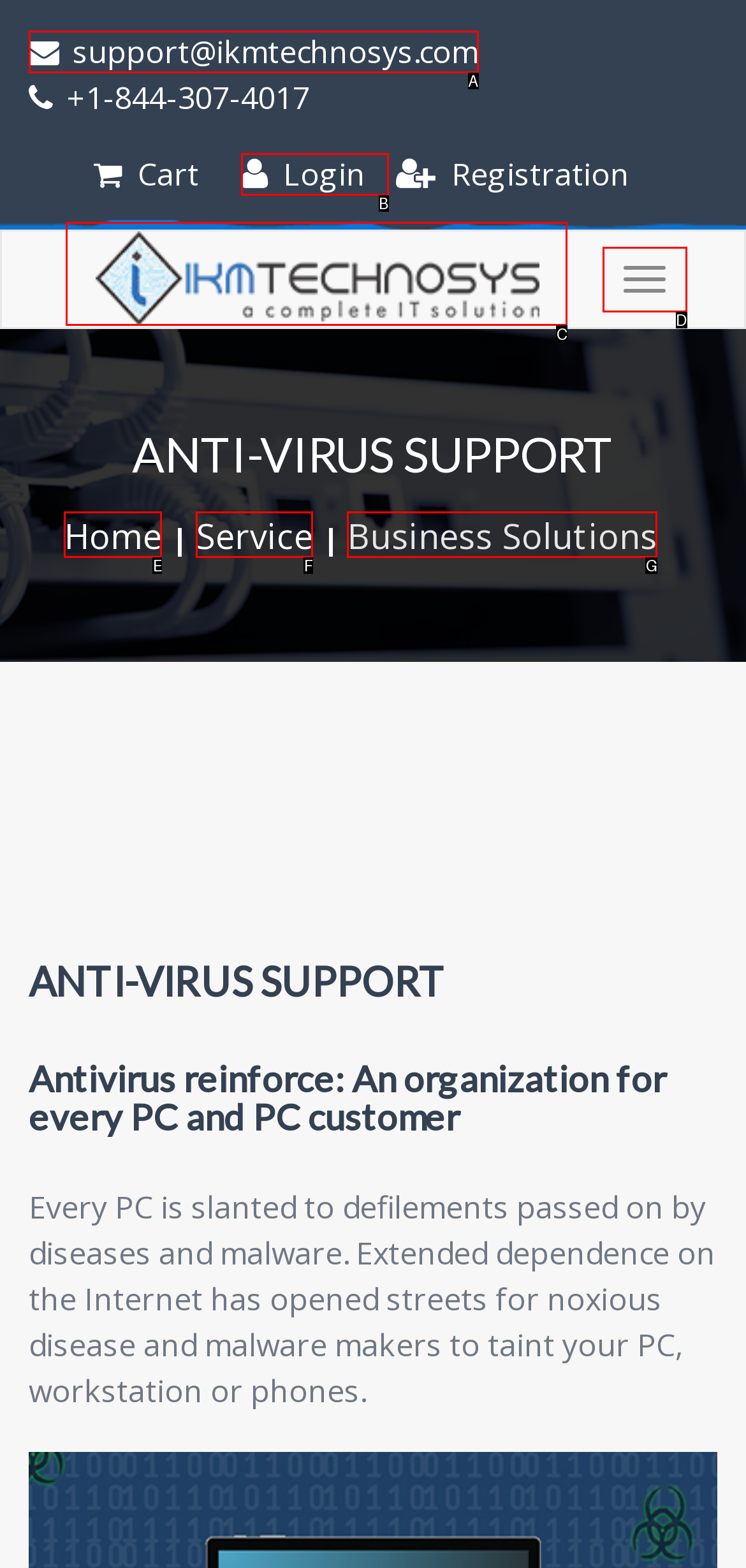Determine which HTML element best suits the description: parent_node: Toggle navigation. Reply with the letter of the matching option.

C